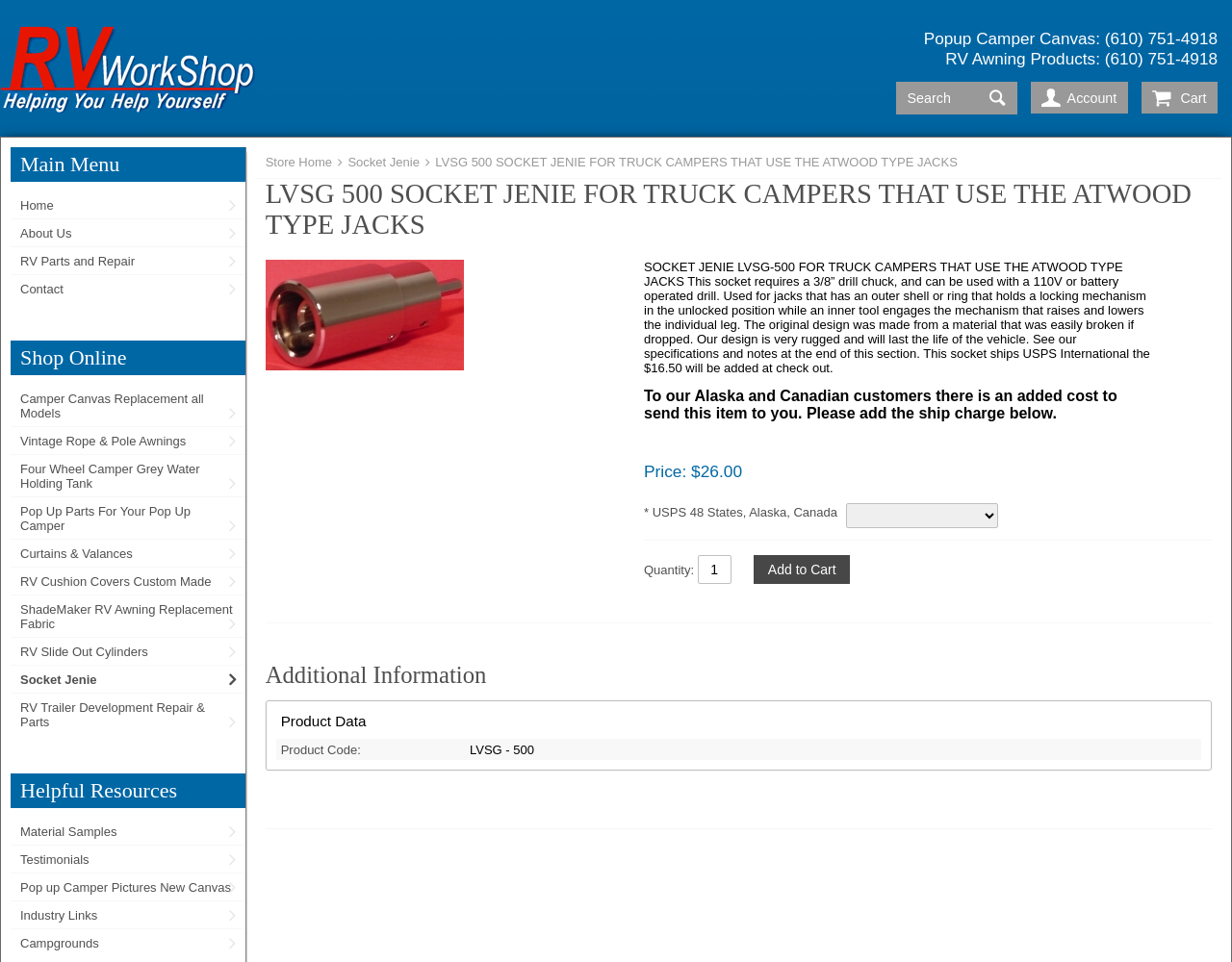Please identify the coordinates of the bounding box for the clickable region that will accomplish this instruction: "Search for products".

[0.727, 0.085, 0.794, 0.119]